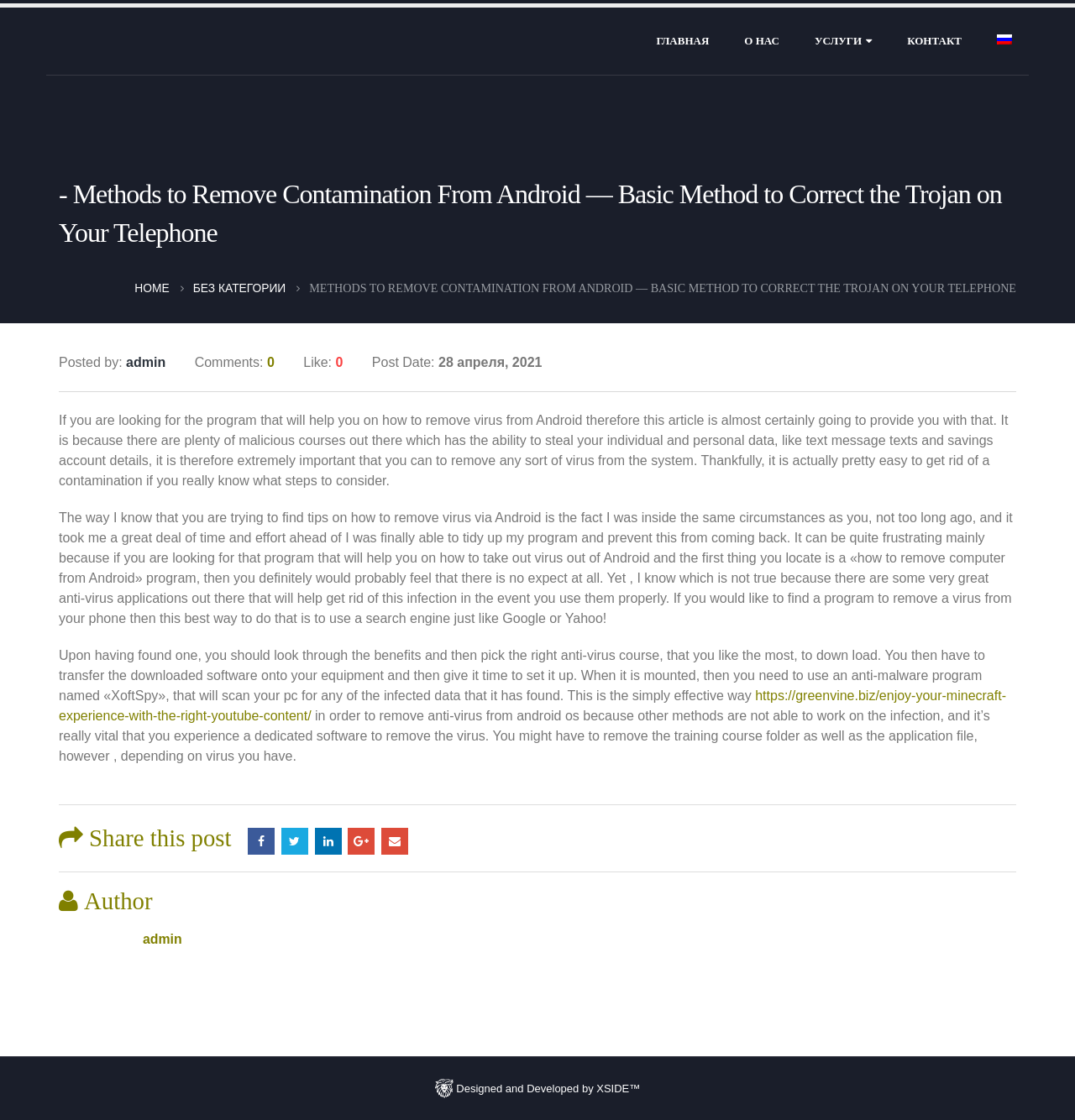Find the bounding box coordinates for the element that must be clicked to complete the instruction: "Read the article about removing contamination from Android". The coordinates should be four float numbers between 0 and 1, indicated as [left, top, right, bottom].

[0.055, 0.369, 0.938, 0.436]